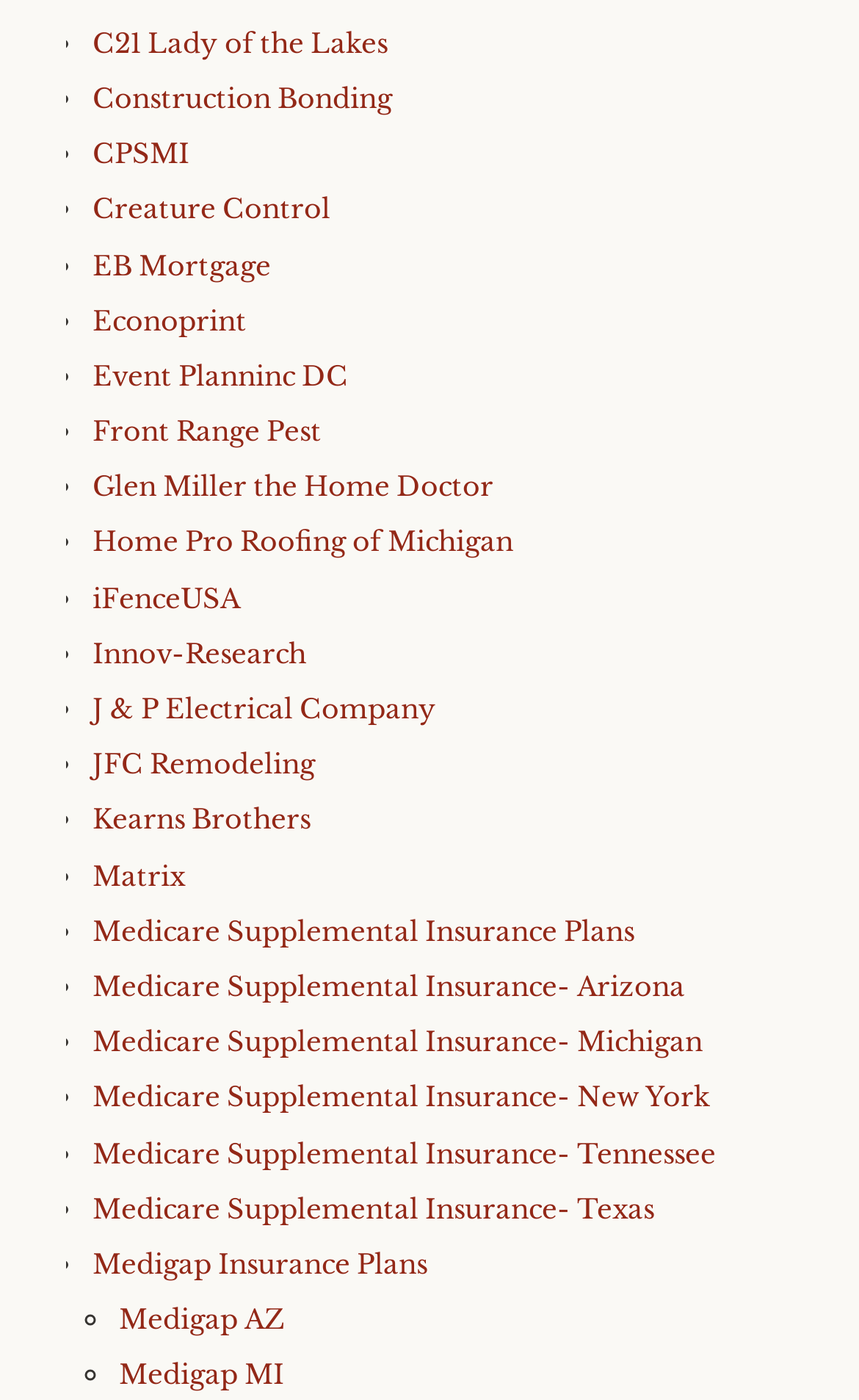How many links are on this webpage?
Based on the visual content, answer with a single word or a brief phrase.

29